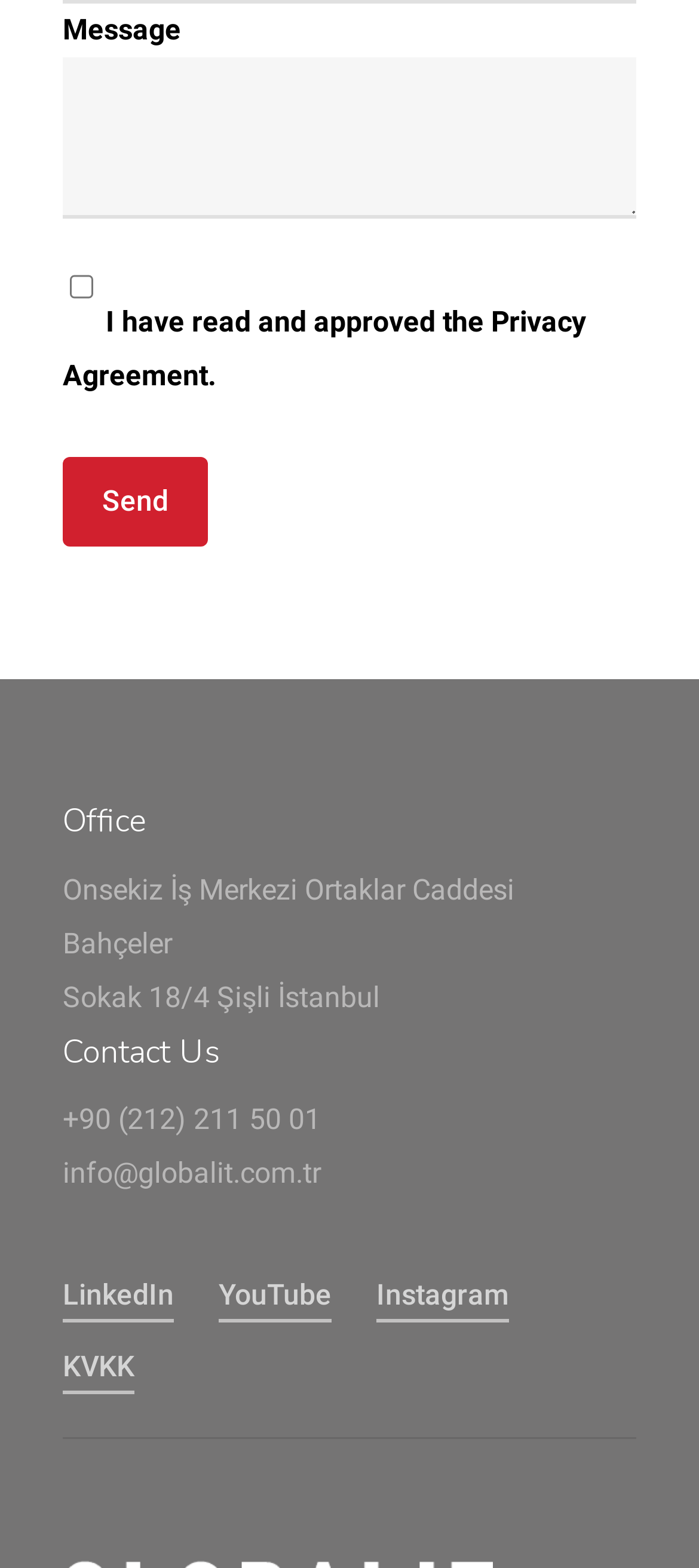What is the phone number to contact?
Look at the image and answer with only one word or phrase.

+90 (212) 211 50 01